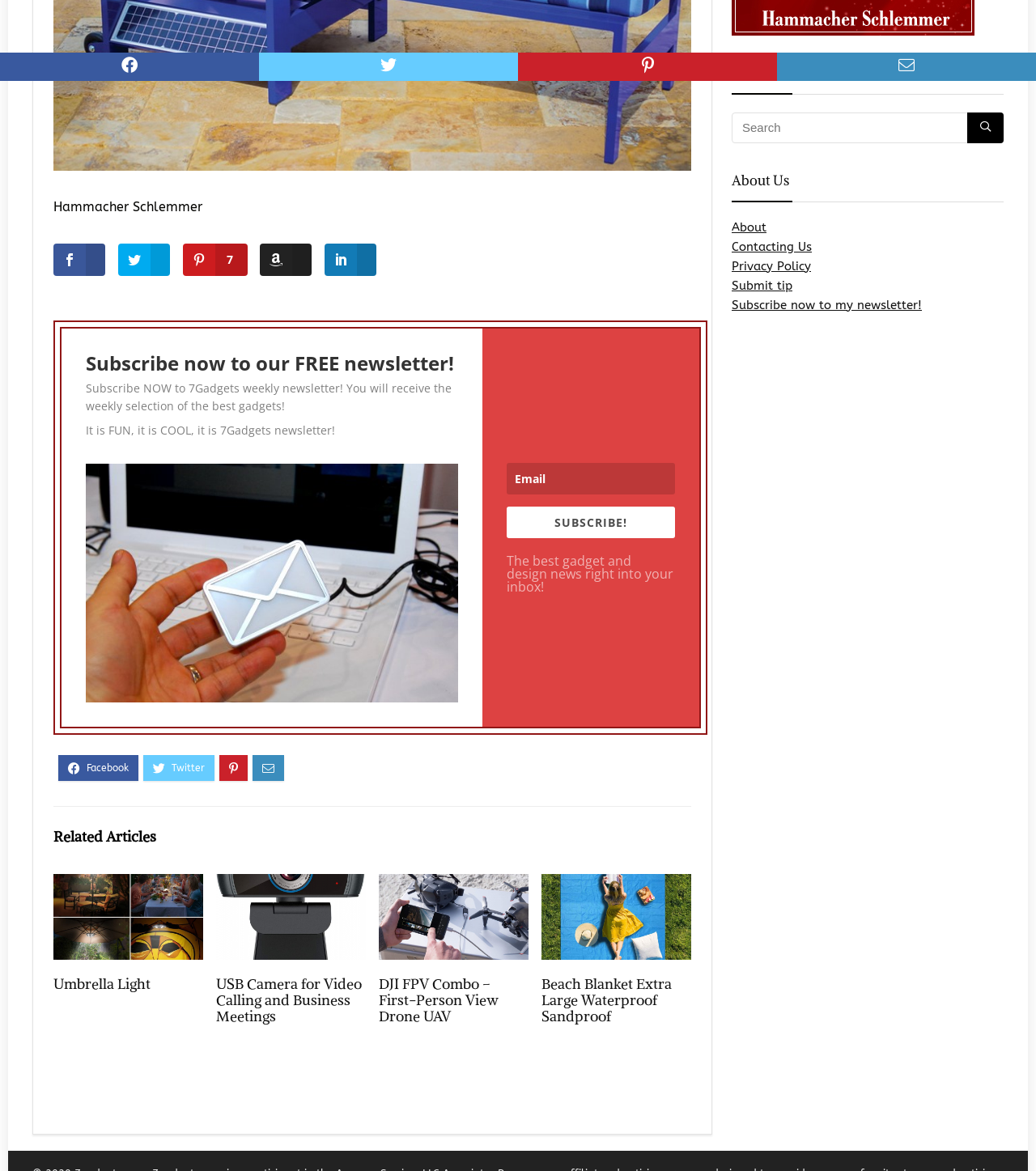What type of information is provided in the 'About Us' section?
From the image, respond using a single word or phrase.

About the website